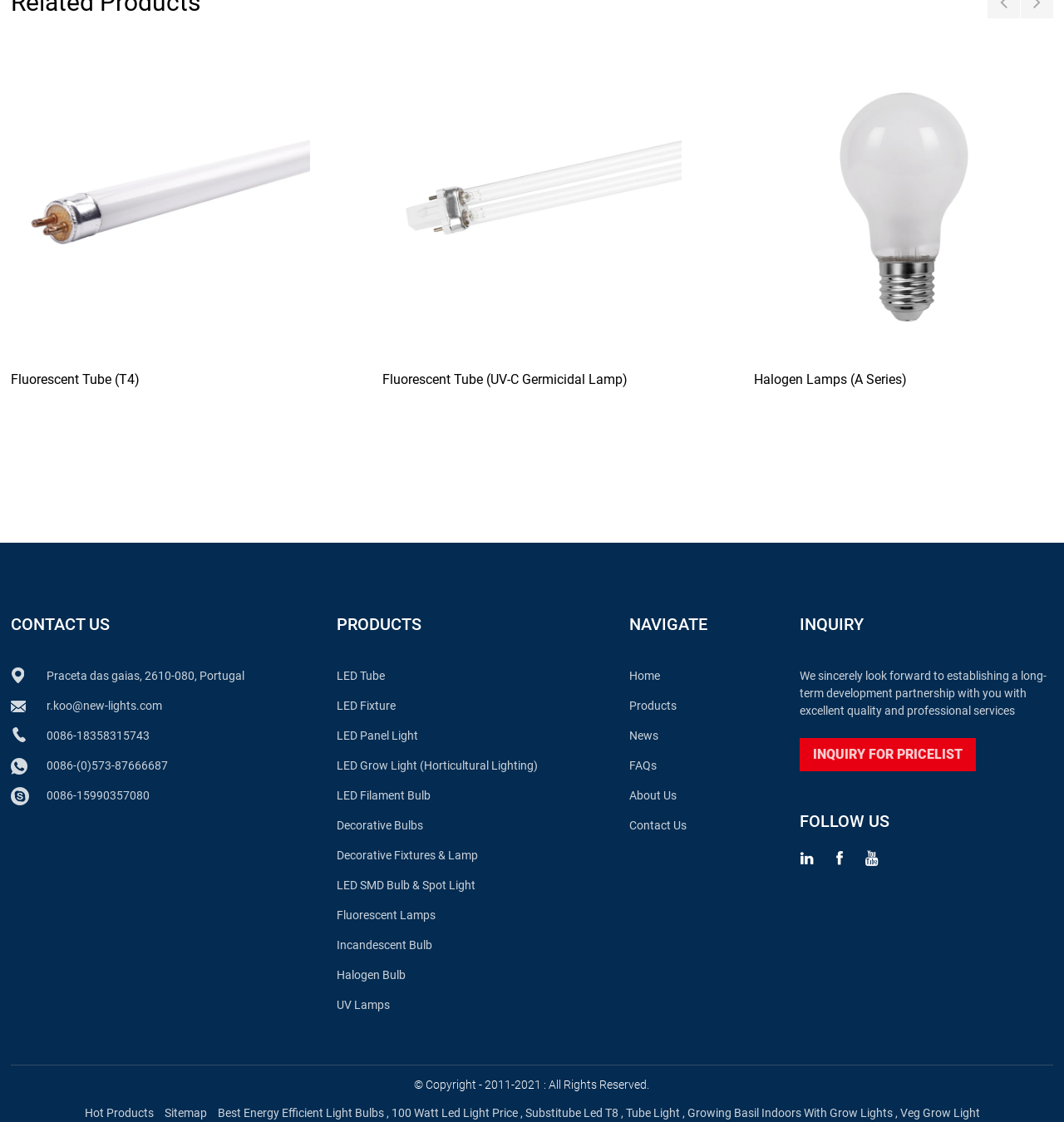What is the company's address?
Answer the question with as much detail as possible.

I found the company's address by looking at the CONTACT US section, where I saw a static text with the address 'Praceta das gaias, 2610-080, Portugal'.